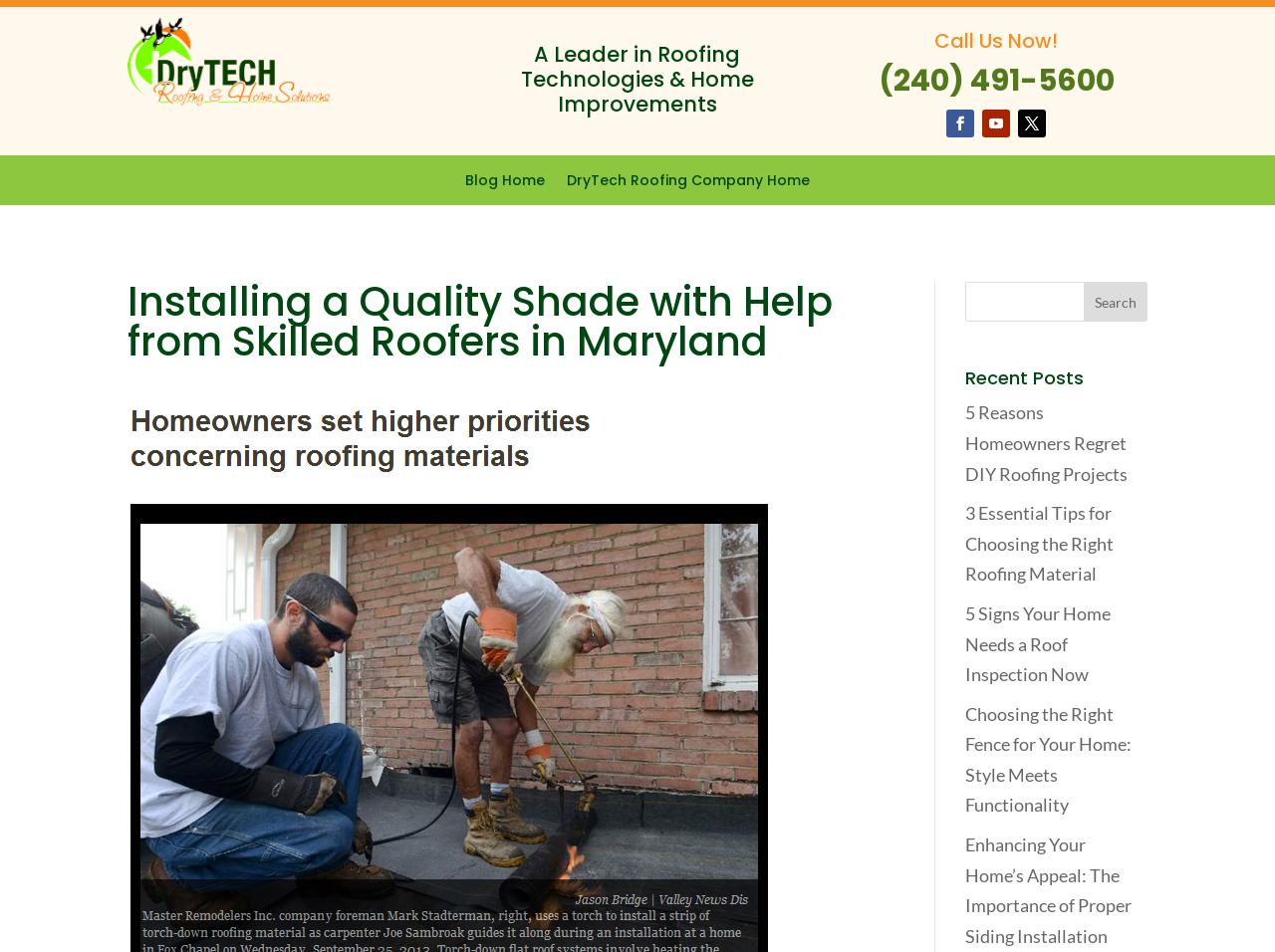Could you locate the bounding box coordinates for the section that should be clicked to accomplish this task: "Click the DryTech Roofing Company Home link".

[0.445, 0.182, 0.635, 0.205]